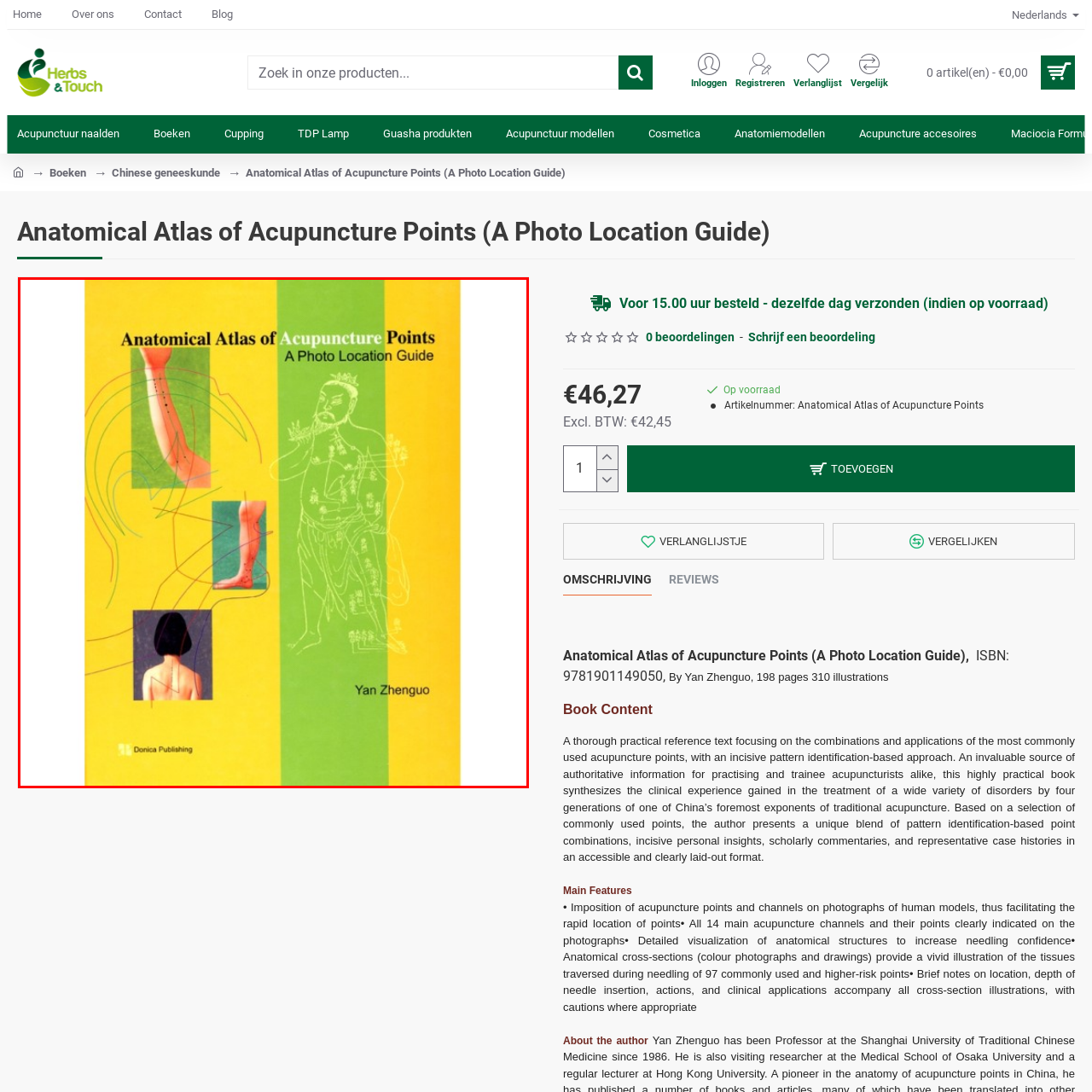Observe the image within the red-bordered area and respond to the following question in detail, making use of the visual information: What is the purpose of the anatomical atlas?

The comprehensive guide aims to serve as a practical reference for both practitioners and trainees in traditional acupuncture, highlighting anatomical structures and facilitating the rapid identification of acupuncture points.